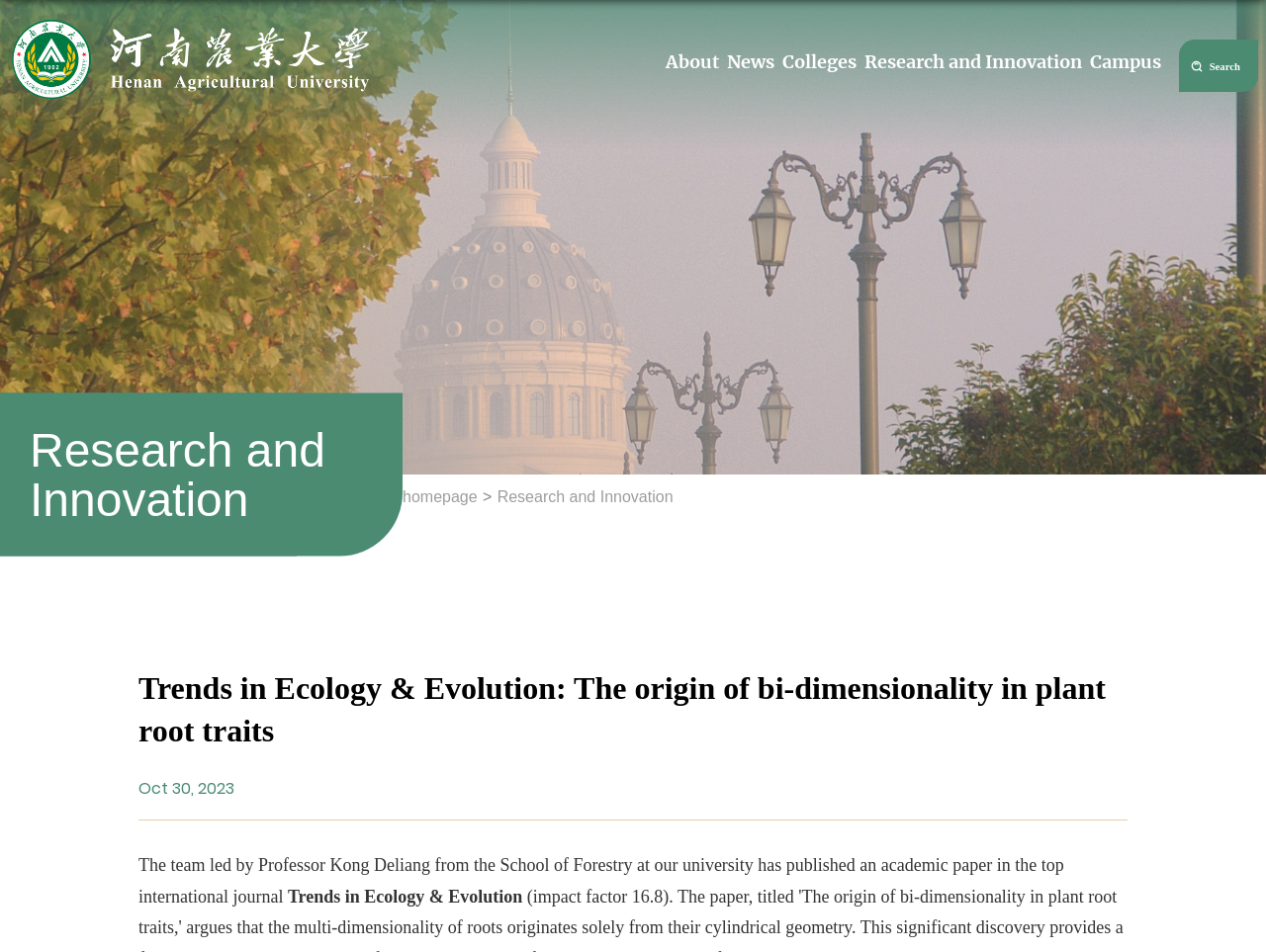What is the name of the journal?
Answer the question with a single word or phrase derived from the image.

Trends in Ecology & Evolution